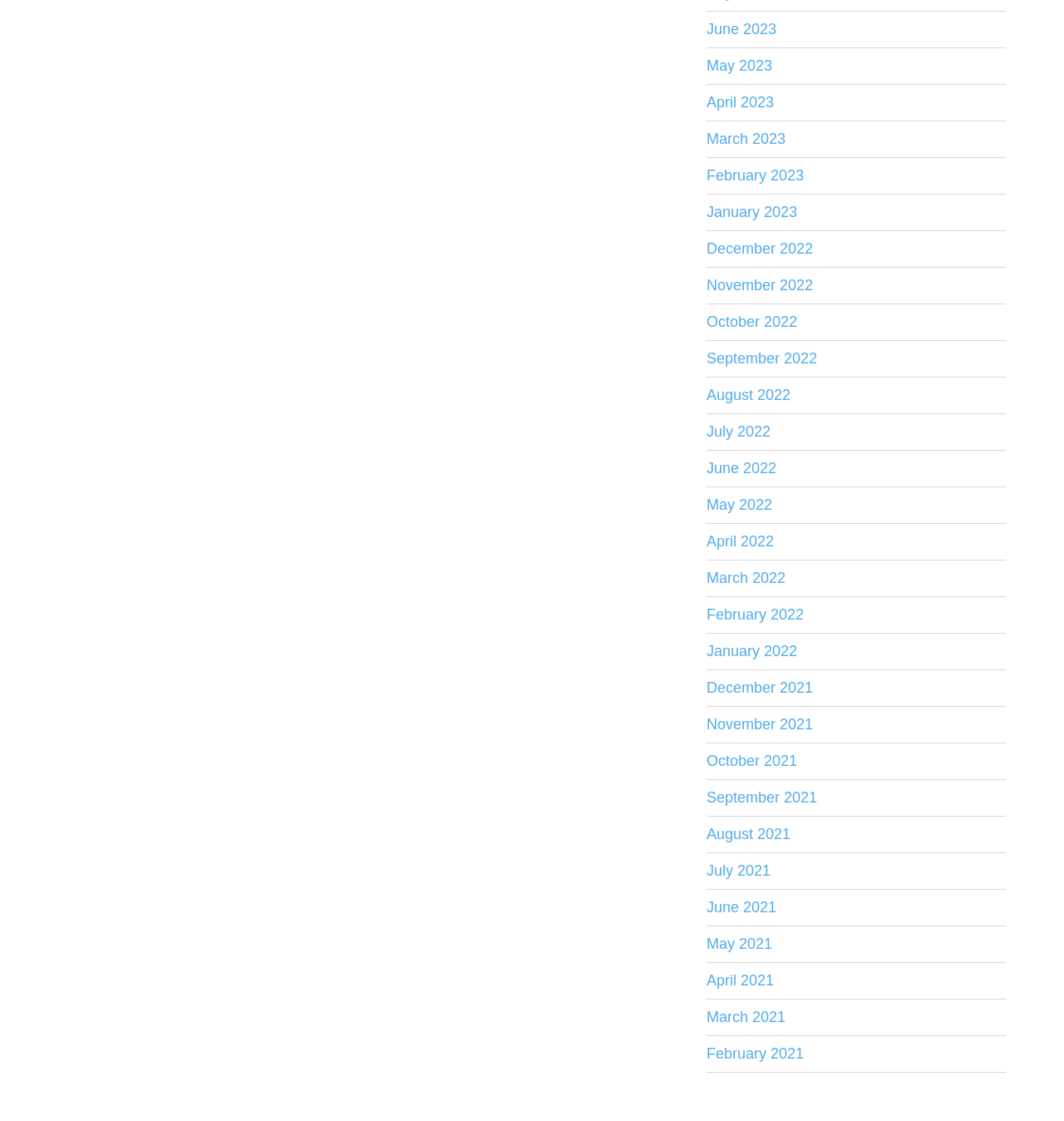Reply to the question below using a single word or brief phrase:
What are the links on the webpage?

Month-year links